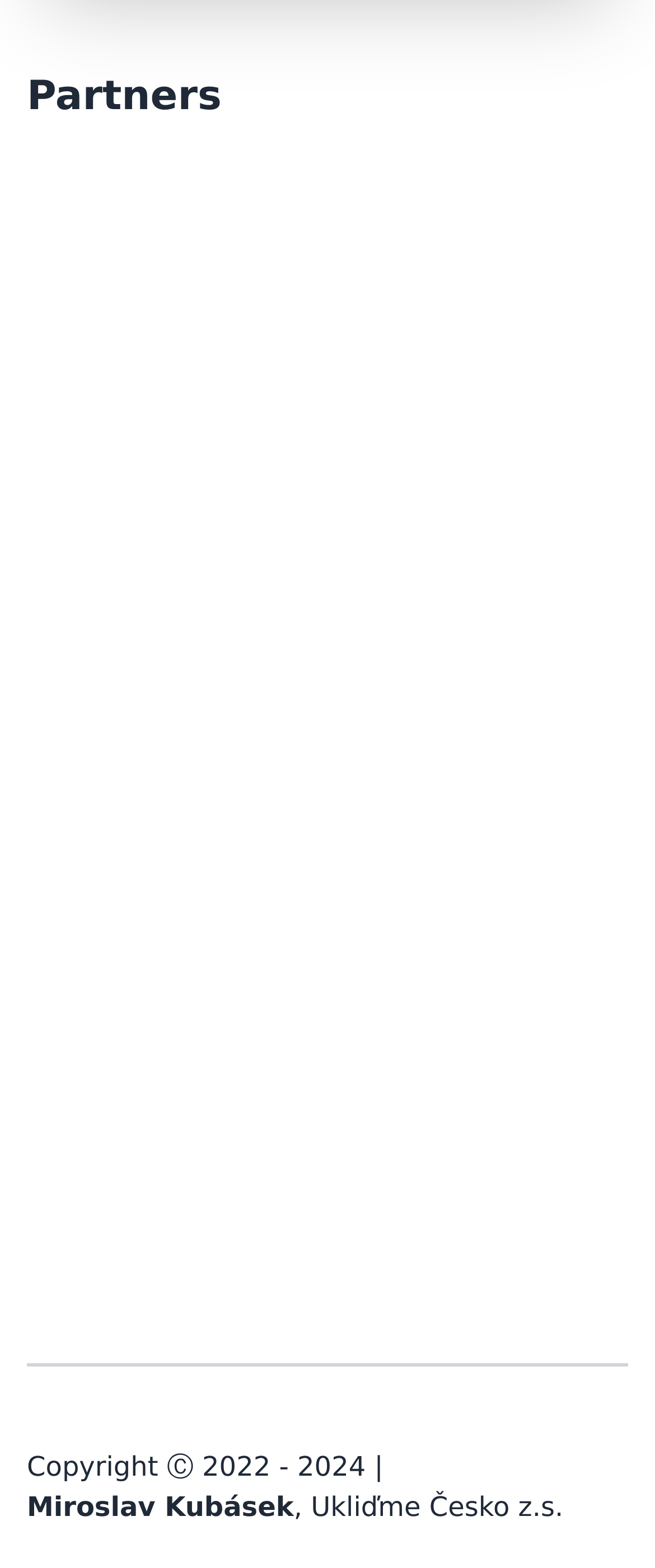Who is the author of Ukliďme Česko?
Use the information from the screenshot to give a comprehensive response to the question.

The author of Ukliďme Česko is 'Miroslav Kubásek', which is indicated by the link element with the text 'Miroslav Kubásek' at the bottom of the webpage.